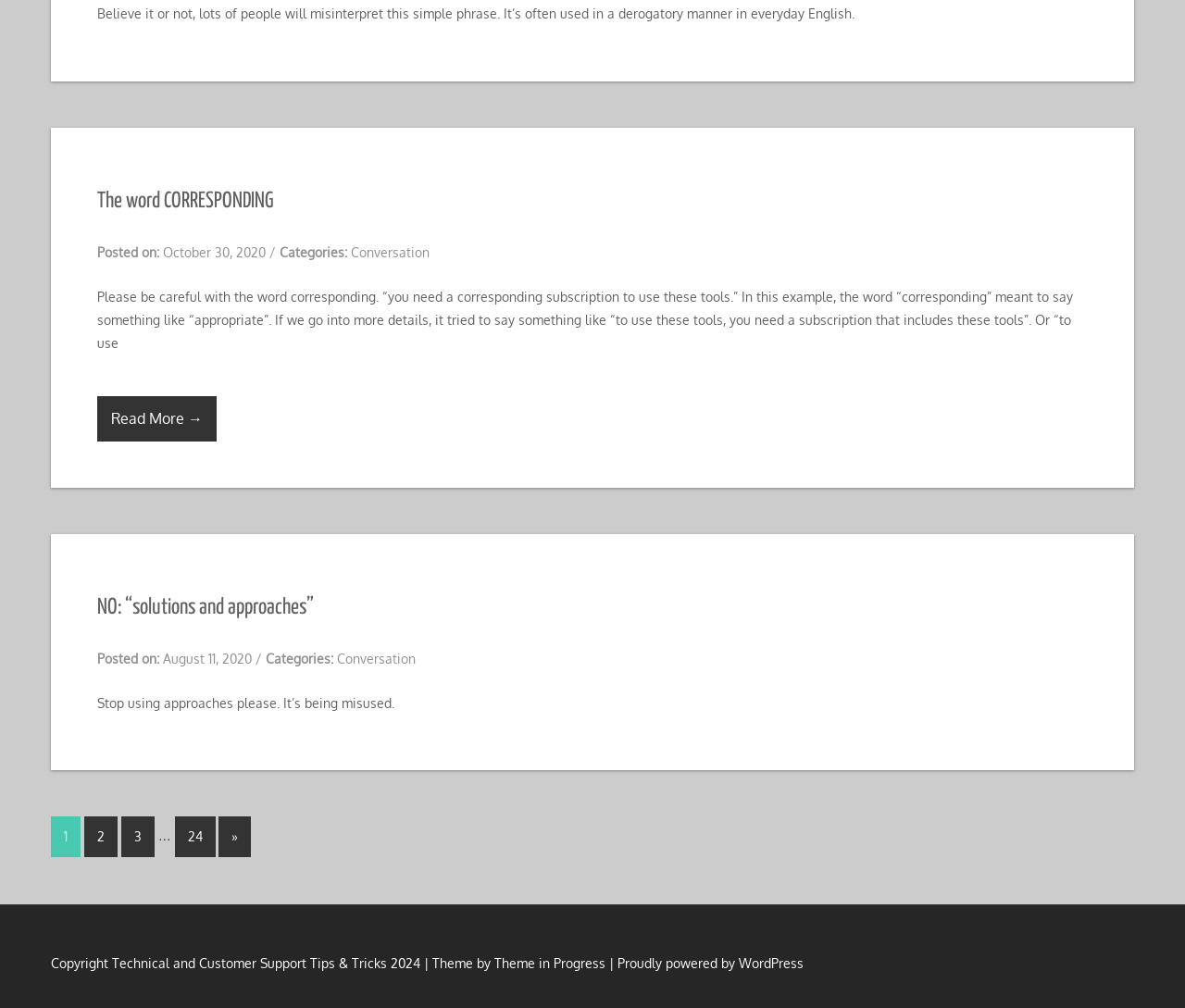Locate the bounding box coordinates of the clickable part needed for the task: "Visit Montana Fish, Wildlife & Wildlife Parks".

None